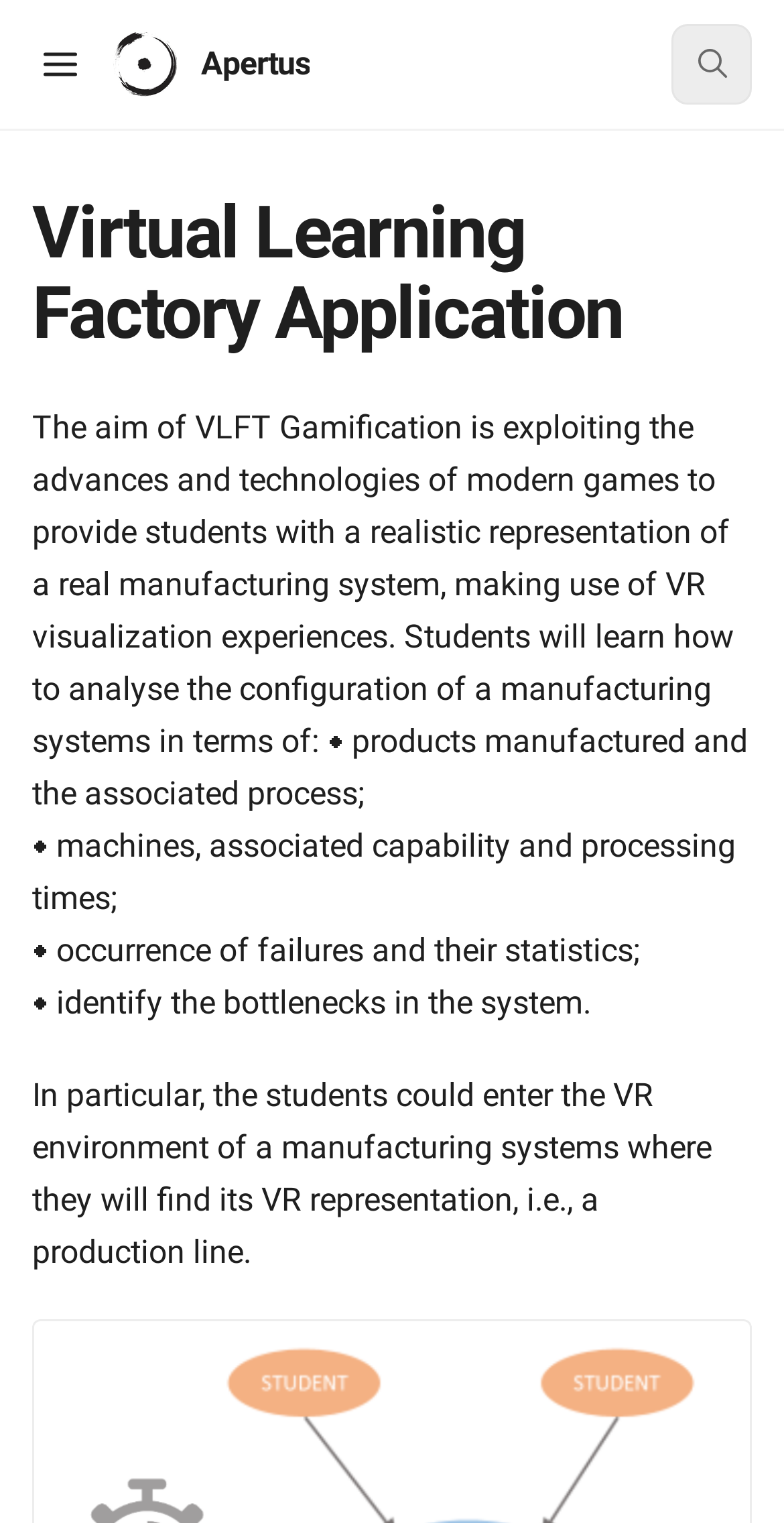Given the element description SearchCtrl + K, specify the bounding box coordinates of the corresponding UI element in the format (top-left x, top-left y, bottom-right x, bottom-right y). All values must be between 0 and 1.

[0.856, 0.016, 0.959, 0.069]